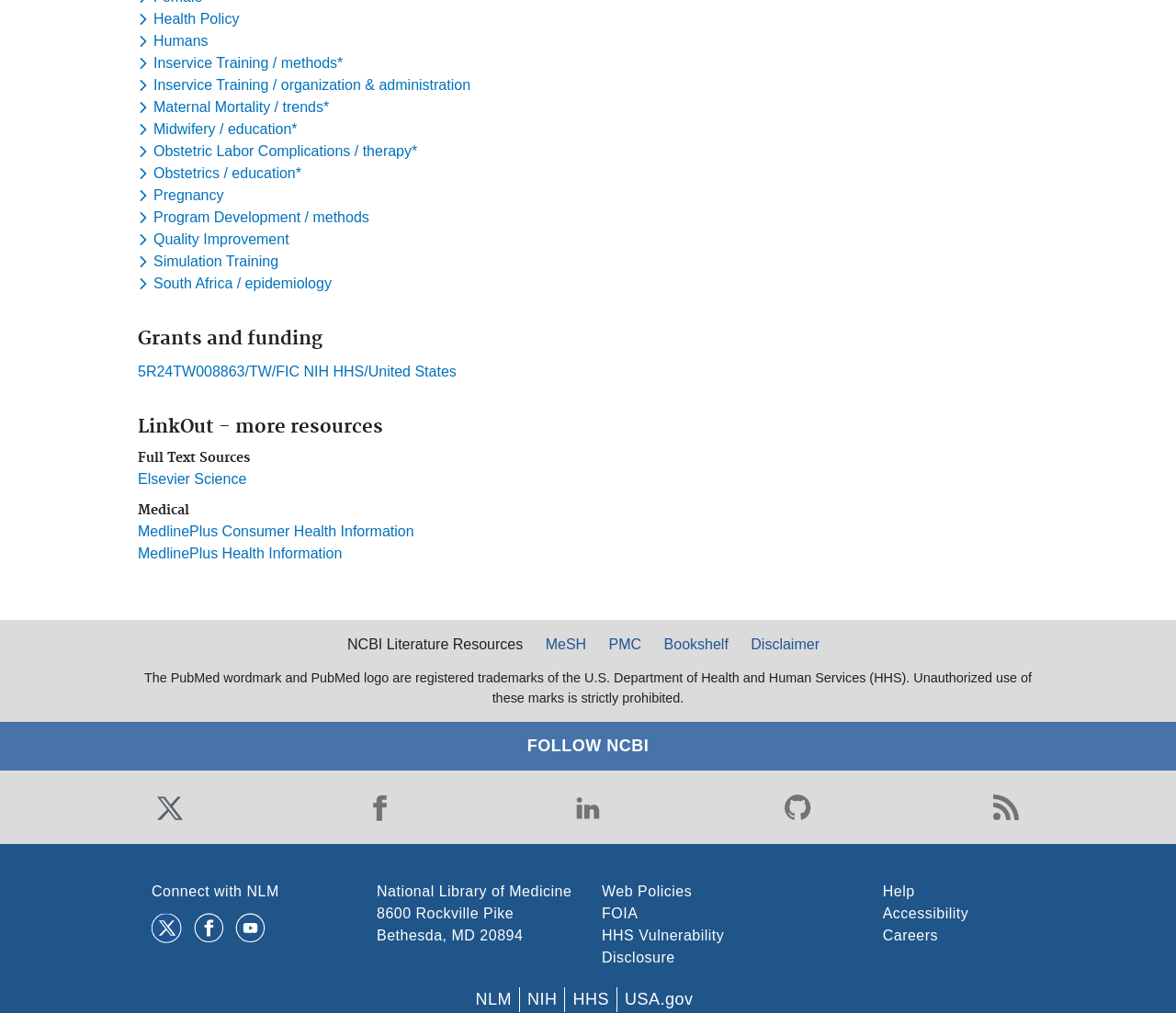Please find the bounding box coordinates of the element that you should click to achieve the following instruction: "Follow NCBI on Twitter". The coordinates should be presented as four float numbers between 0 and 1: [left, top, right, bottom].

[0.129, 0.779, 0.16, 0.815]